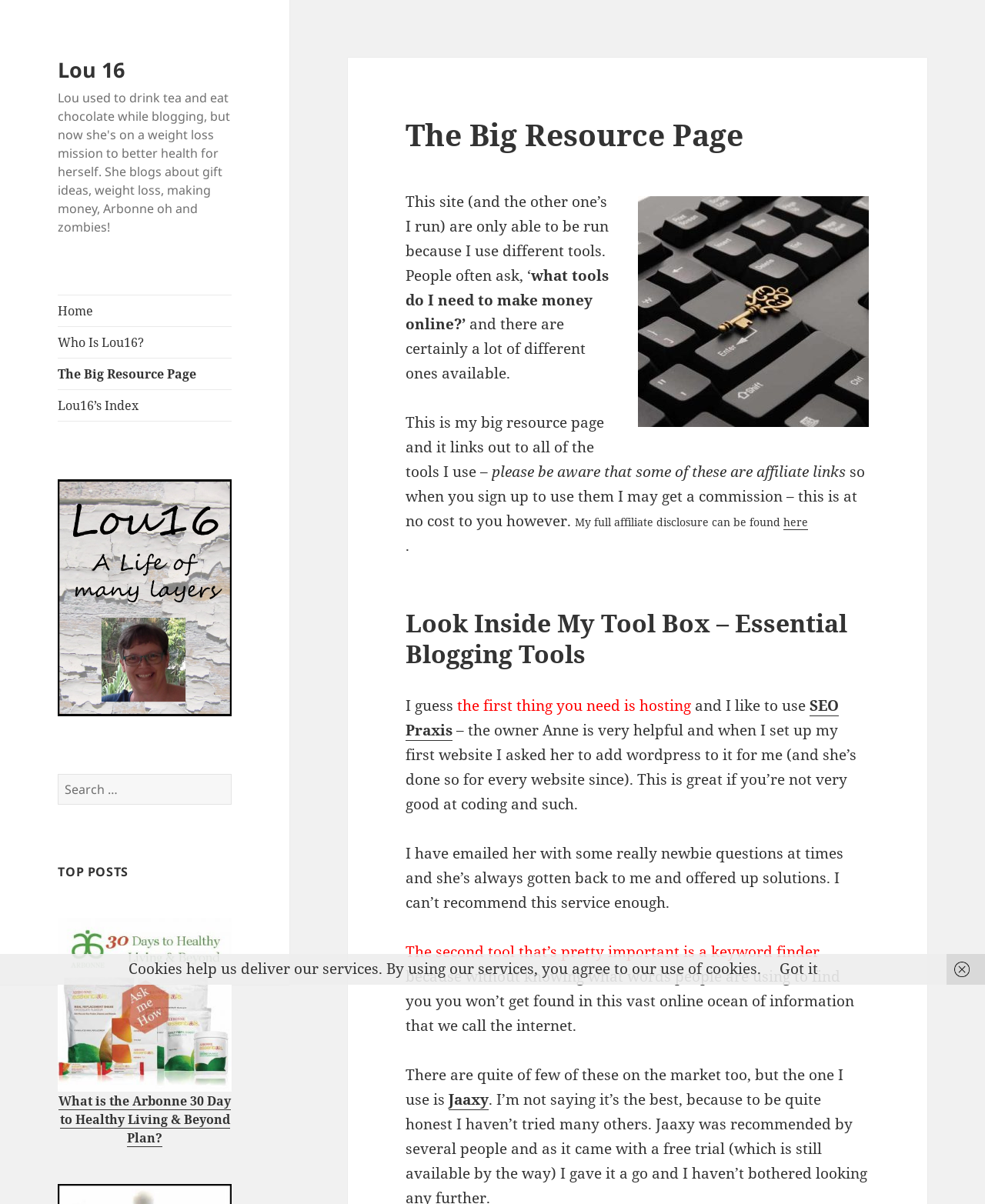Identify the bounding box coordinates of the region that should be clicked to execute the following instruction: "Check out 'Jaaxy'".

[0.455, 0.905, 0.496, 0.922]